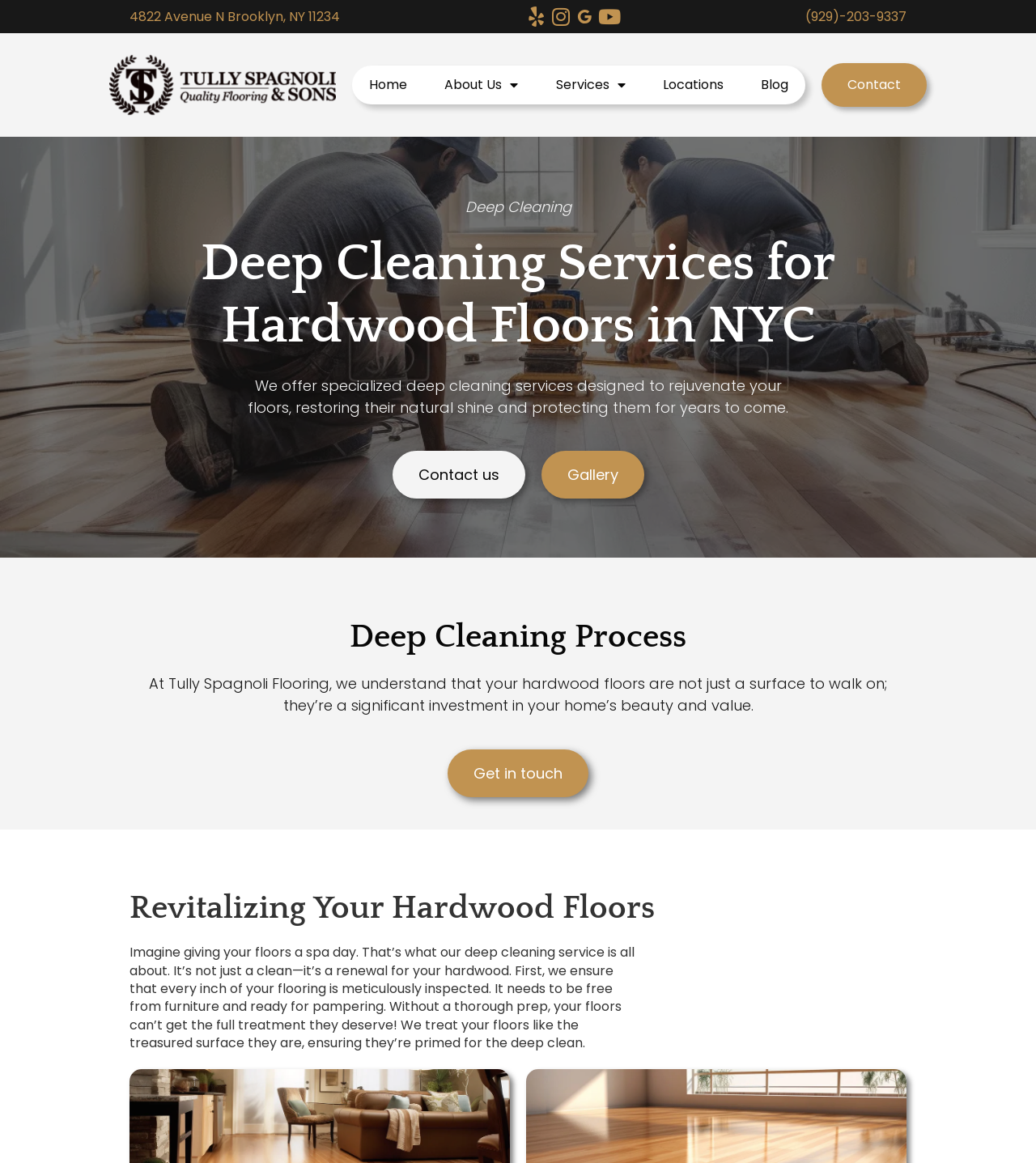Please find and generate the text of the main header of the webpage.

Deep Cleaning Services for Hardwood Floors in NYC